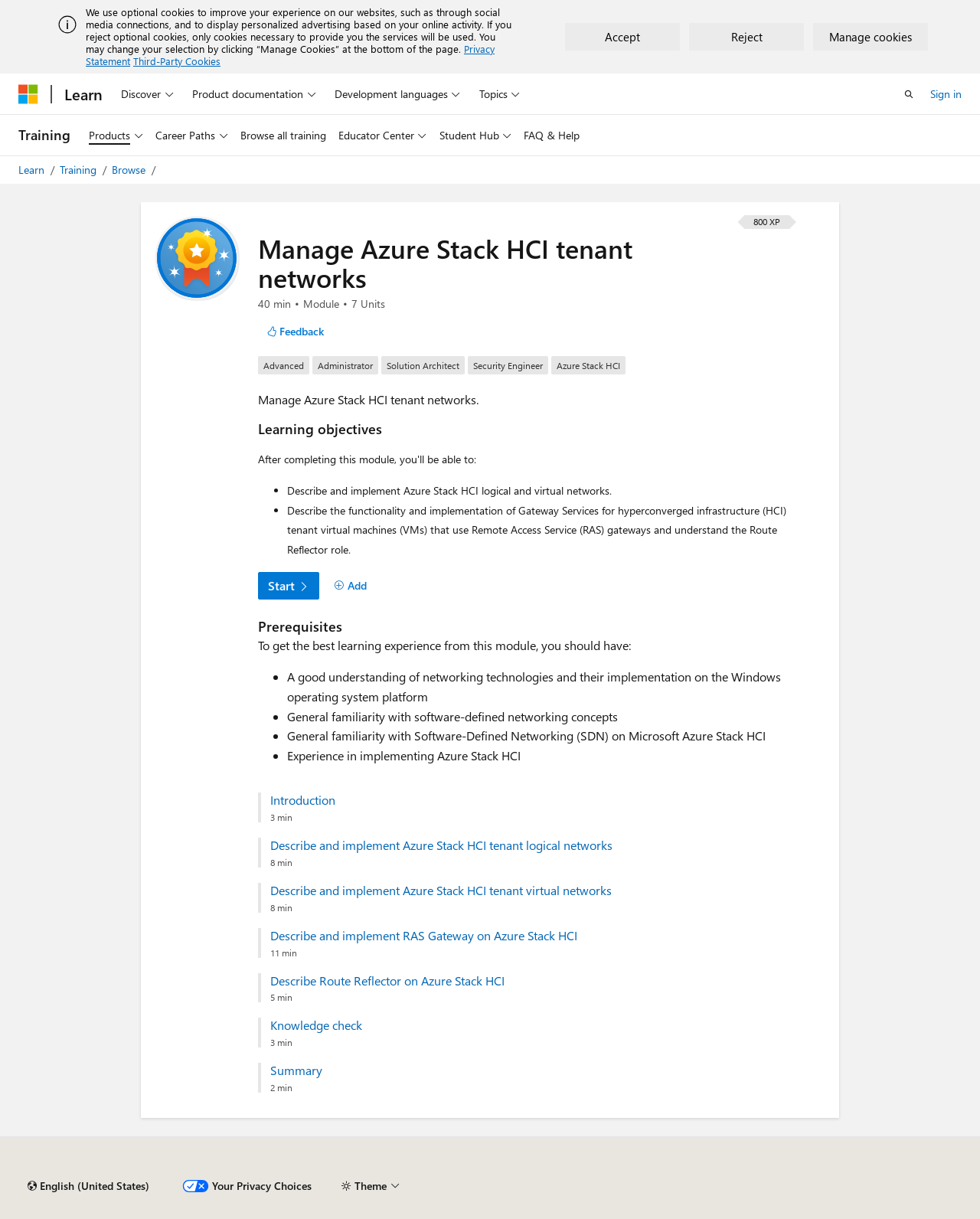What is the topic of this training module?
Please provide a single word or phrase as your answer based on the image.

Azure Stack HCI tenant networks